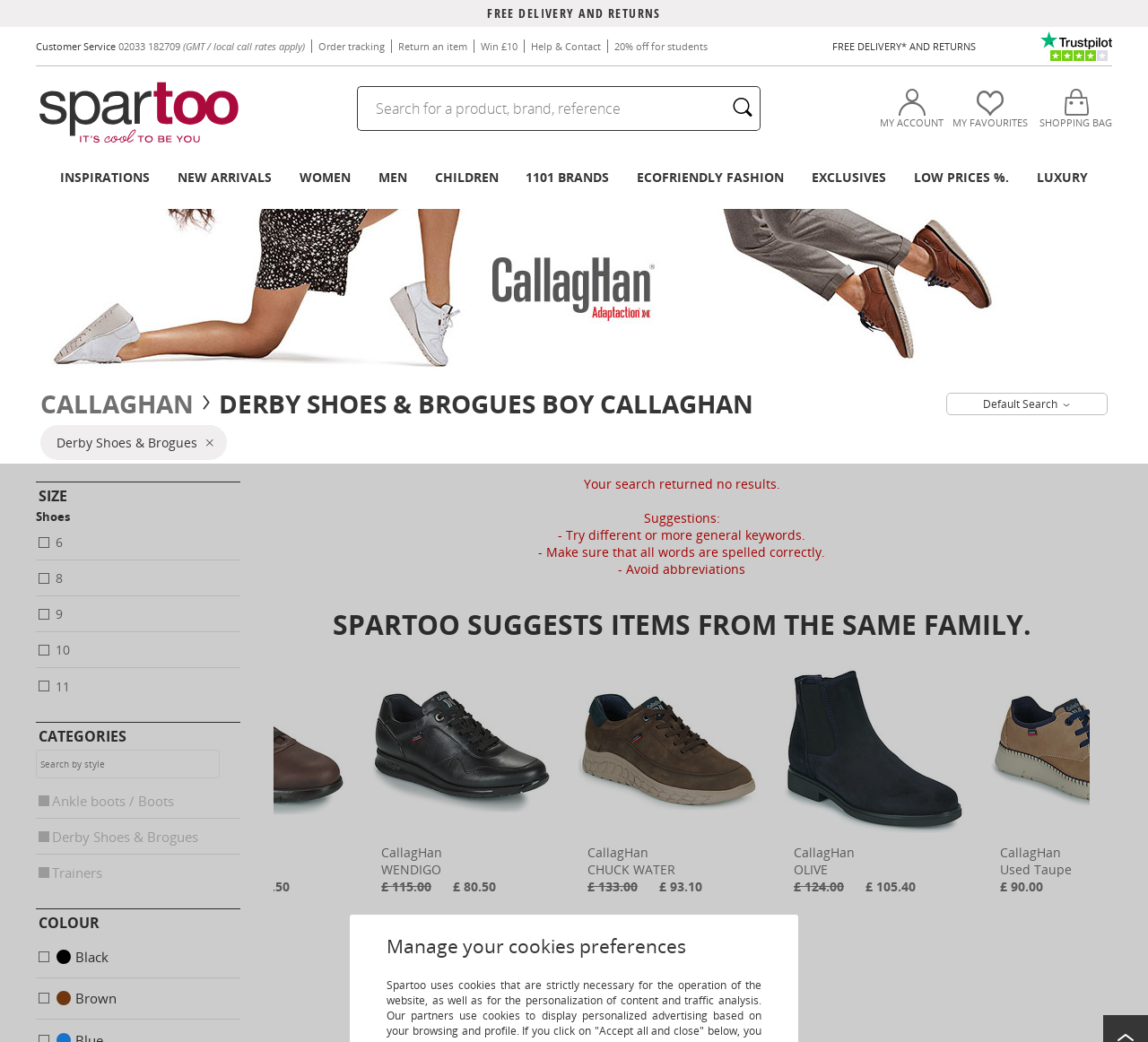Please answer the following question using a single word or phrase: 
What type of shoes are available for men?

Loafers & Boat shoes